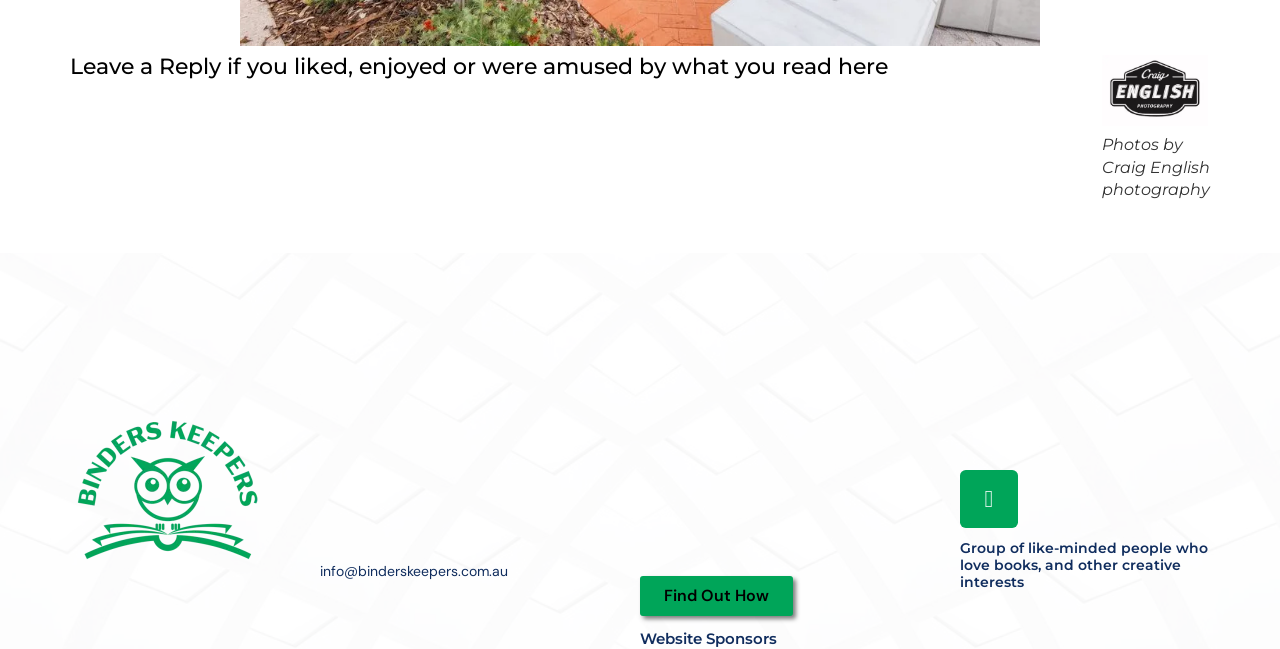How many social media links are there?
Look at the image and respond to the question as thoroughly as possible.

I counted the number of social media links by examining the link elements at the bottom of the page. I found one link with the text 'Facebook-f ', which suggests that it is a Facebook link.